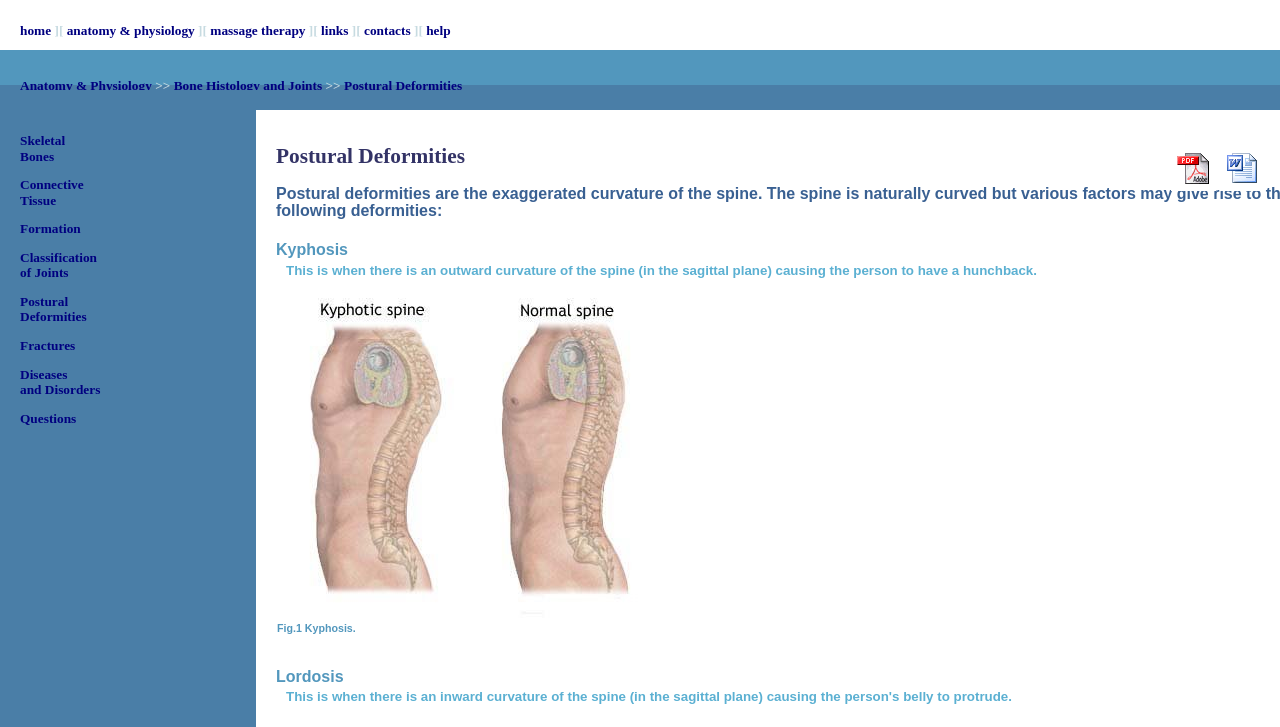Indicate the bounding box coordinates of the element that must be clicked to execute the instruction: "learn about anatomy and physiology". The coordinates should be given as four float numbers between 0 and 1, i.e., [left, top, right, bottom].

[0.052, 0.032, 0.152, 0.053]